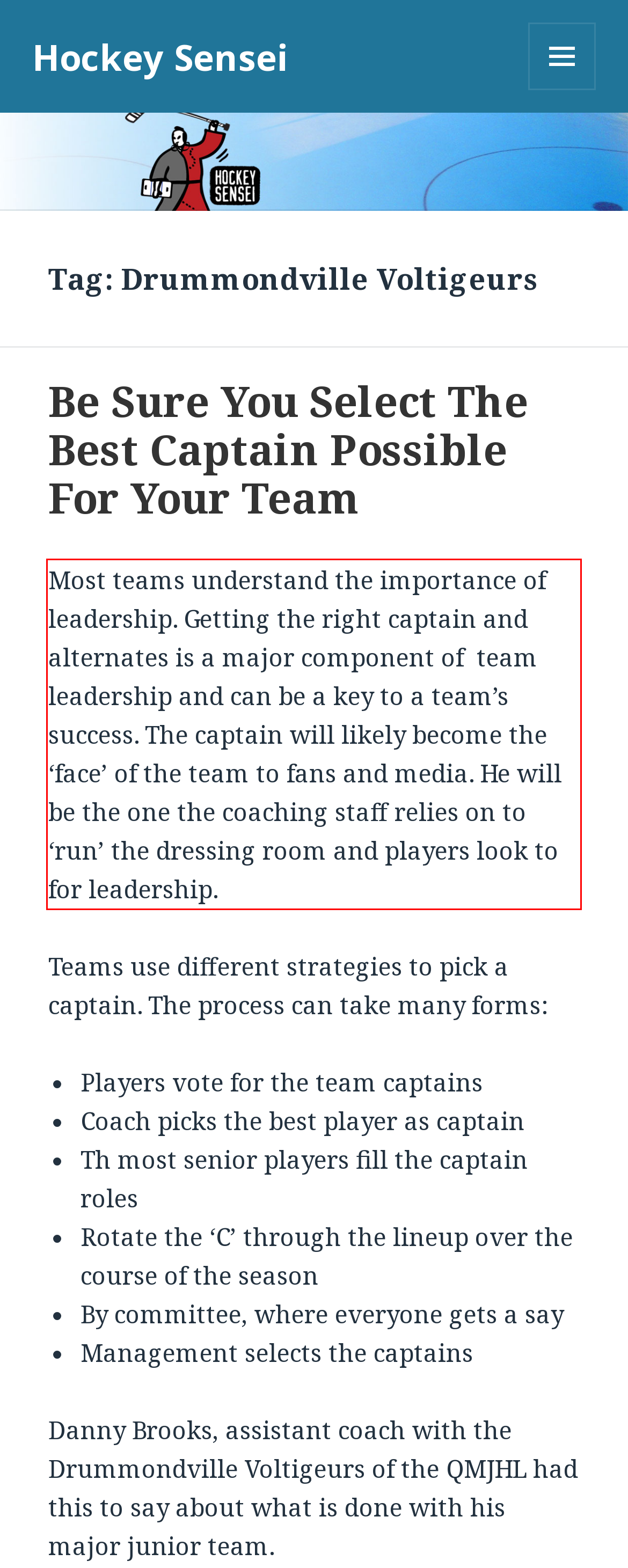With the given screenshot of a webpage, locate the red rectangle bounding box and extract the text content using OCR.

Most teams understand the importance of leadership. Getting the right captain and alternates is a major component of team leadership and can be a key to a team’s success. The captain will likely become the ‘face’ of the team to fans and media. He will be the one the coaching staff relies on to ‘run’ the dressing room and players look to for leadership.